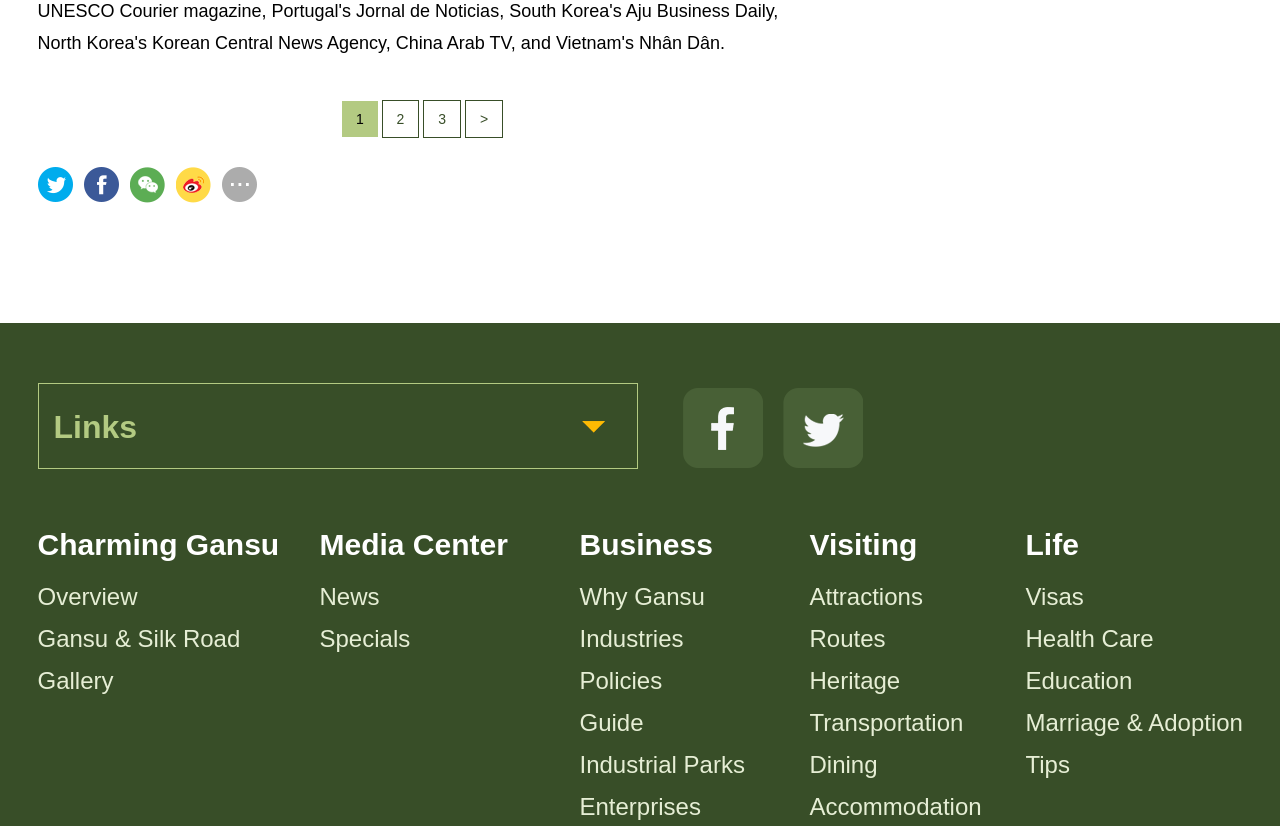Pinpoint the bounding box coordinates for the area that should be clicked to perform the following instruction: "Learn about Visiting".

[0.632, 0.639, 0.717, 0.679]